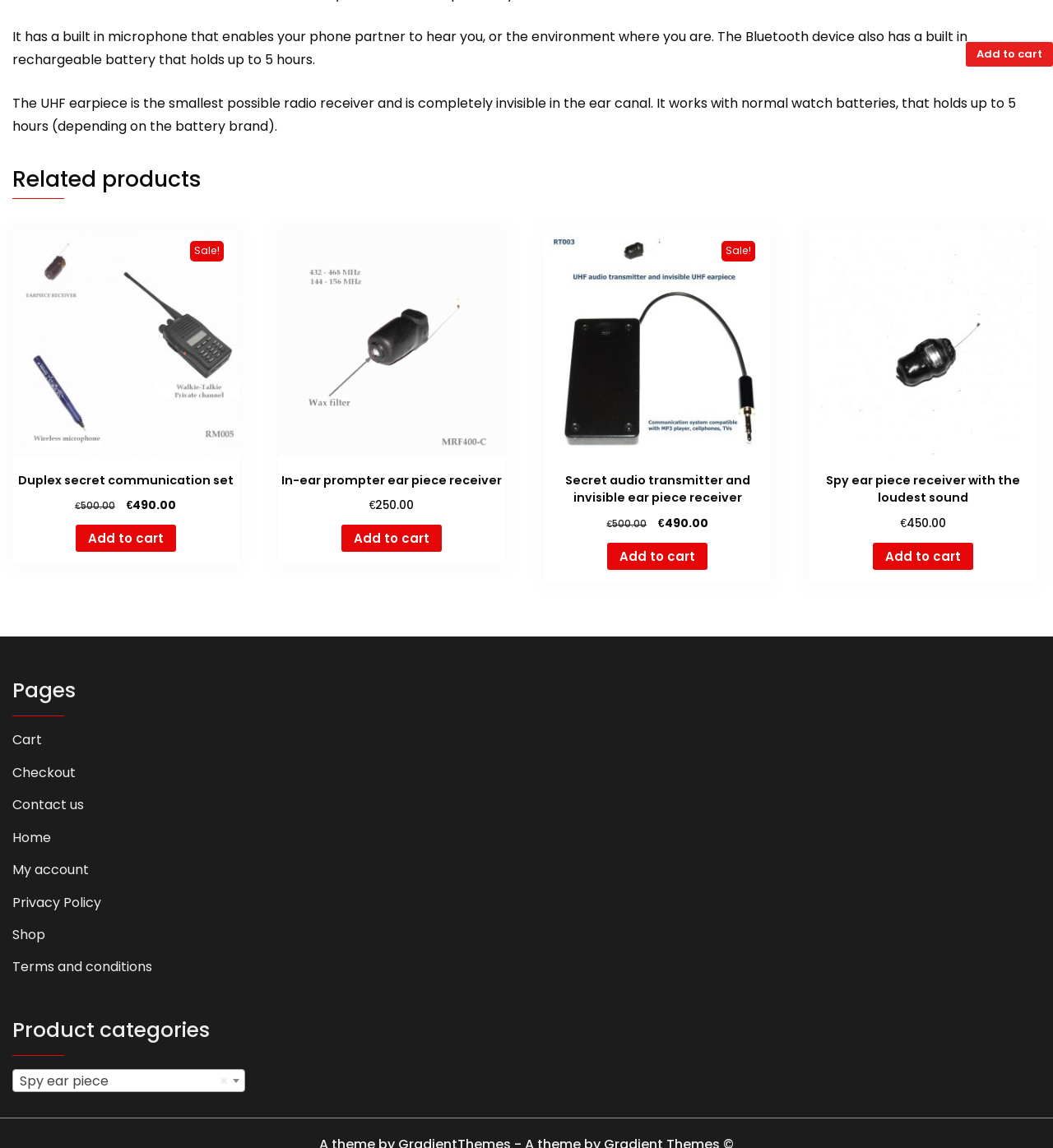Answer the question with a brief word or phrase:
What is the function of the UHF earpiece?

radio receiver